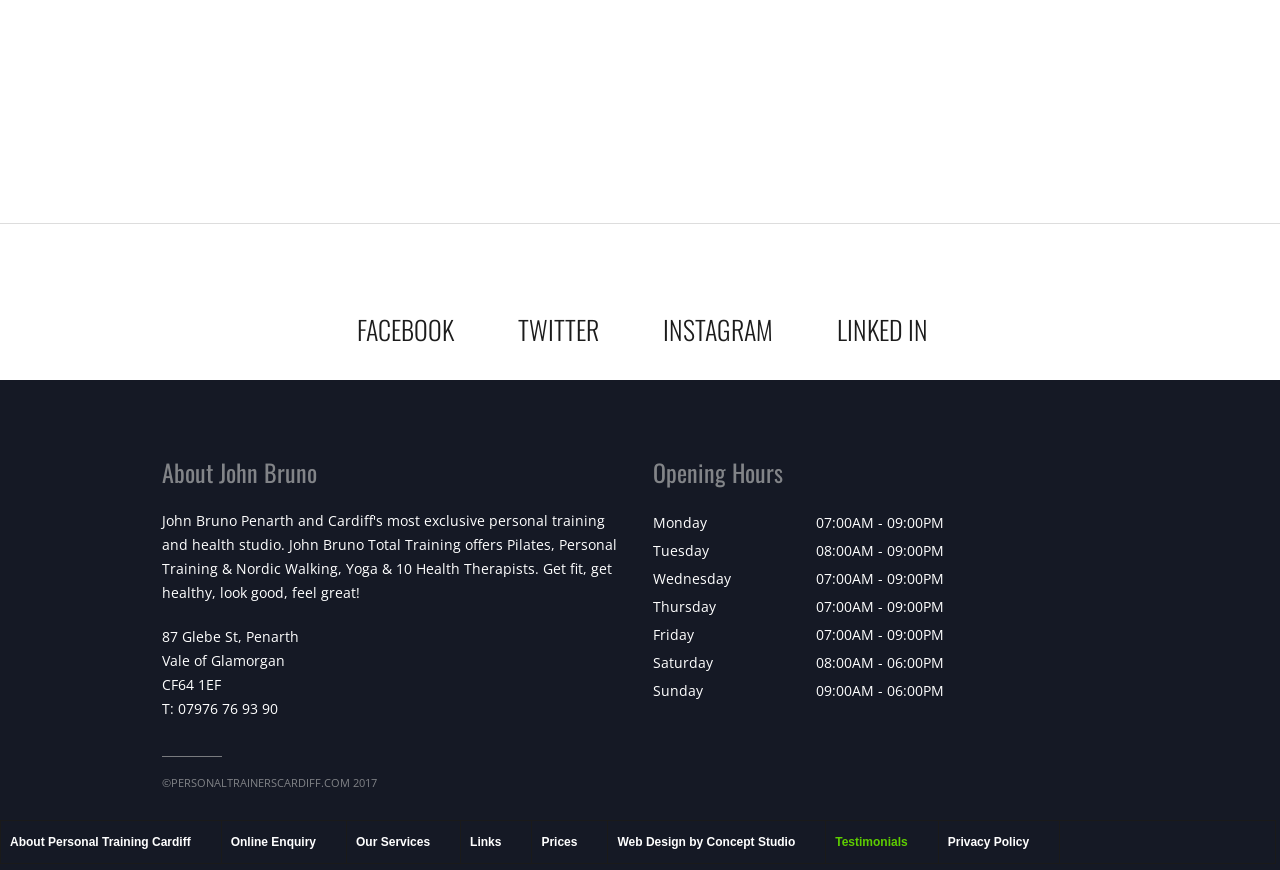Please find the bounding box coordinates of the clickable region needed to complete the following instruction: "Go to the online enquiry page". The bounding box coordinates must consist of four float numbers between 0 and 1, i.e., [left, top, right, bottom].

[0.173, 0.944, 0.254, 0.992]